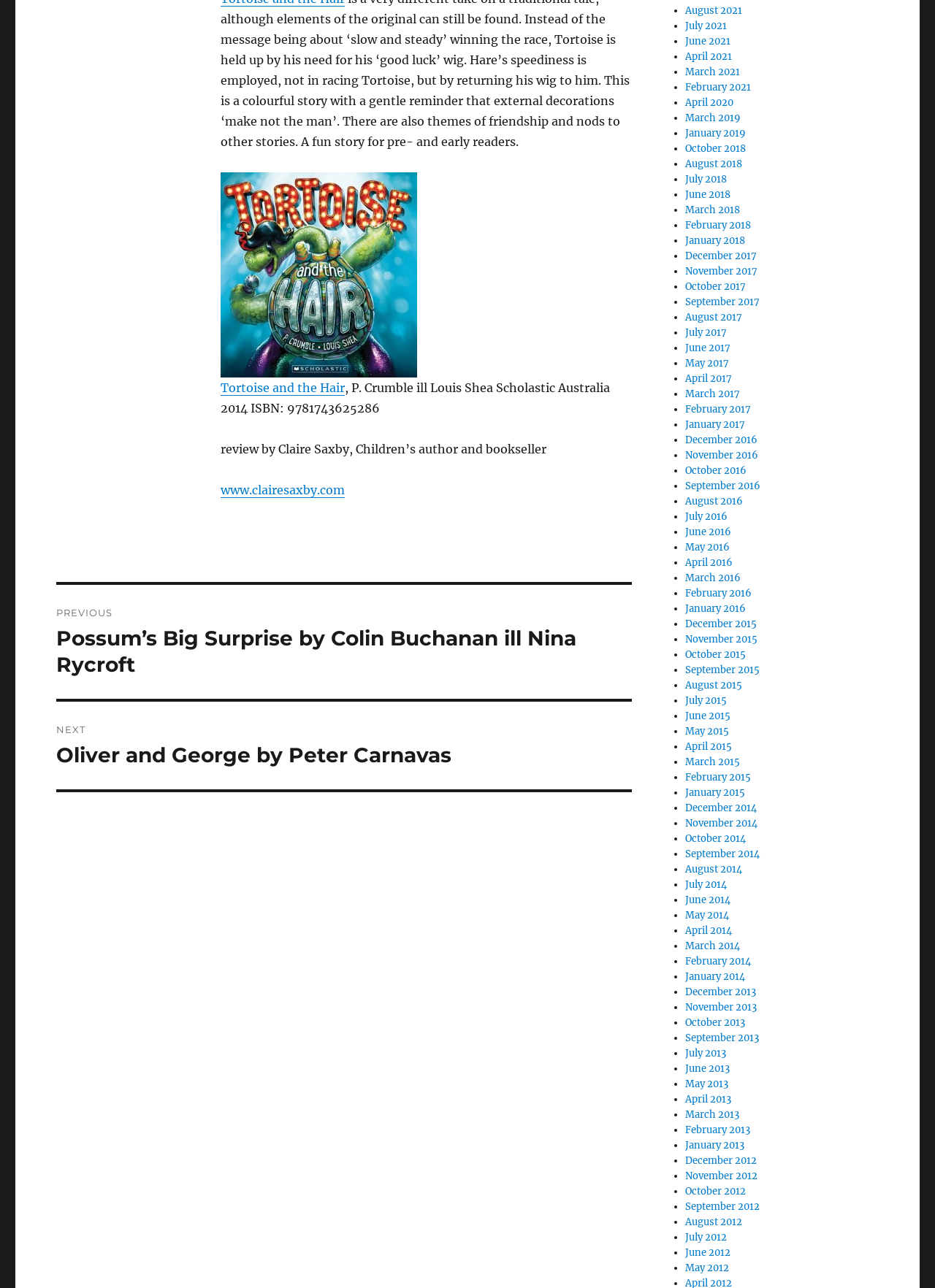Locate the bounding box coordinates of the area that needs to be clicked to fulfill the following instruction: "Go to August 2021 posts". The coordinates should be in the format of four float numbers between 0 and 1, namely [left, top, right, bottom].

[0.733, 0.003, 0.793, 0.013]